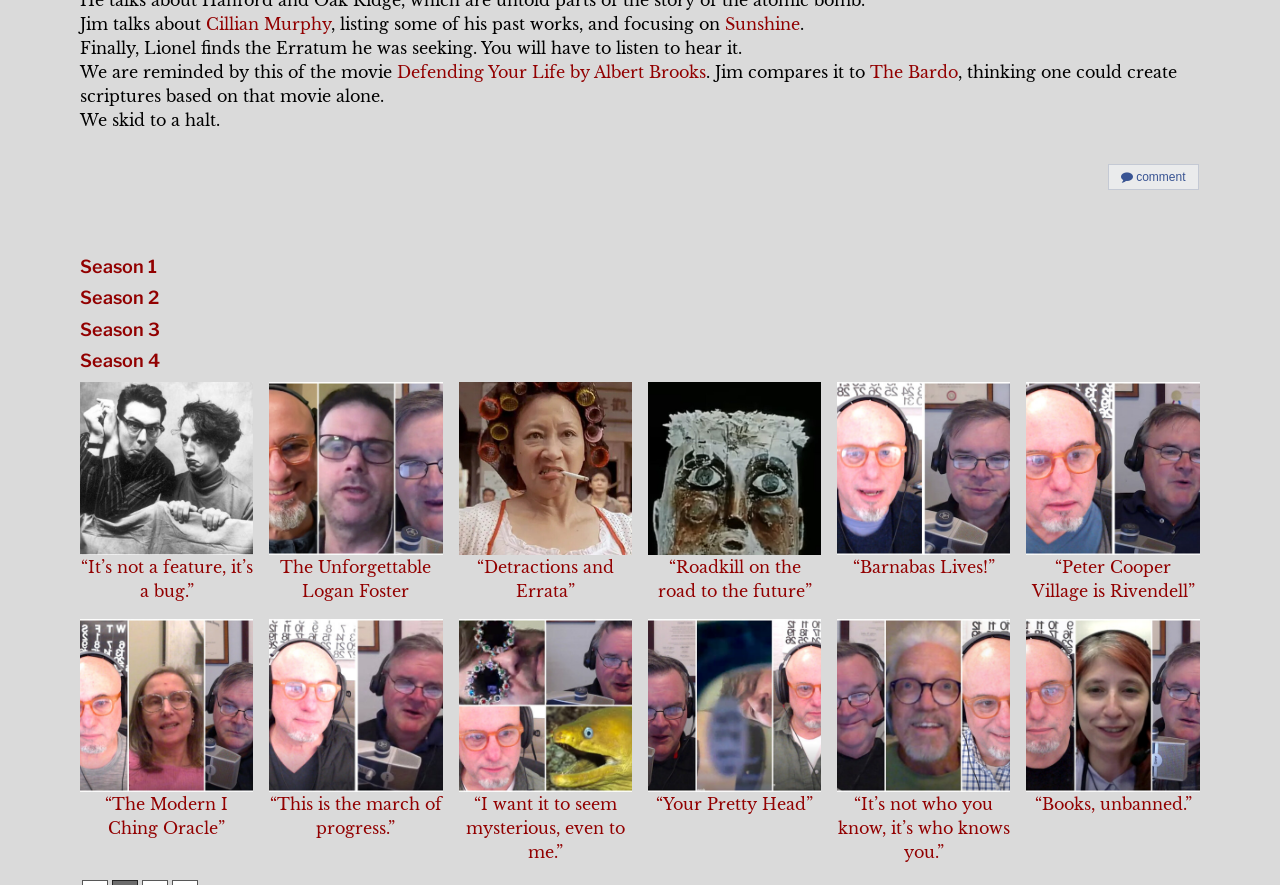Identify the bounding box coordinates of the clickable region to carry out the given instruction: "Learn more about The Unforgettable Logan Foster".

[0.21, 0.431, 0.346, 0.627]